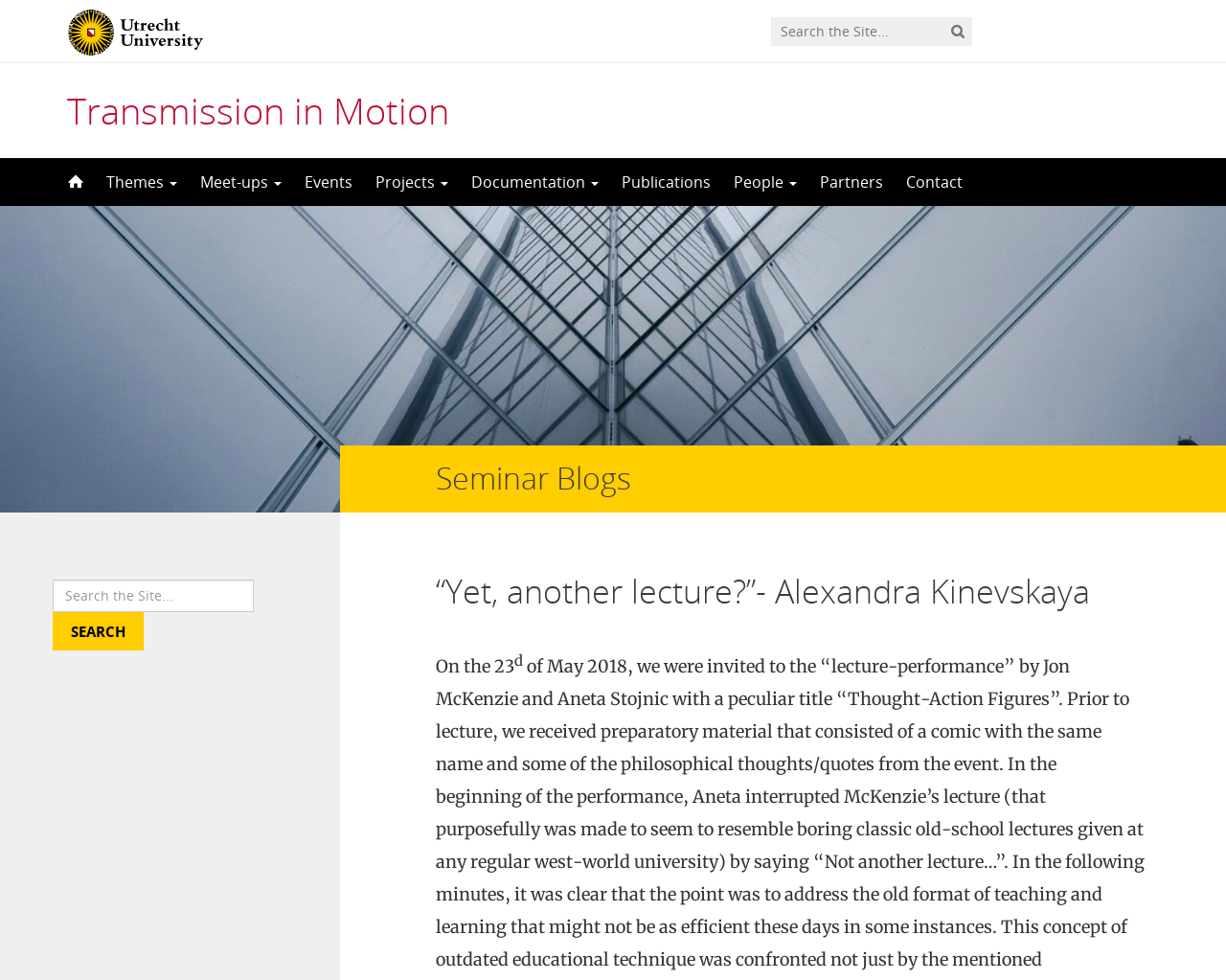Please identify the bounding box coordinates of the element's region that needs to be clicked to fulfill the following instruction: "Search the site". The bounding box coordinates should consist of four float numbers between 0 and 1, i.e., [left, top, right, bottom].

[0.043, 0.624, 0.117, 0.663]